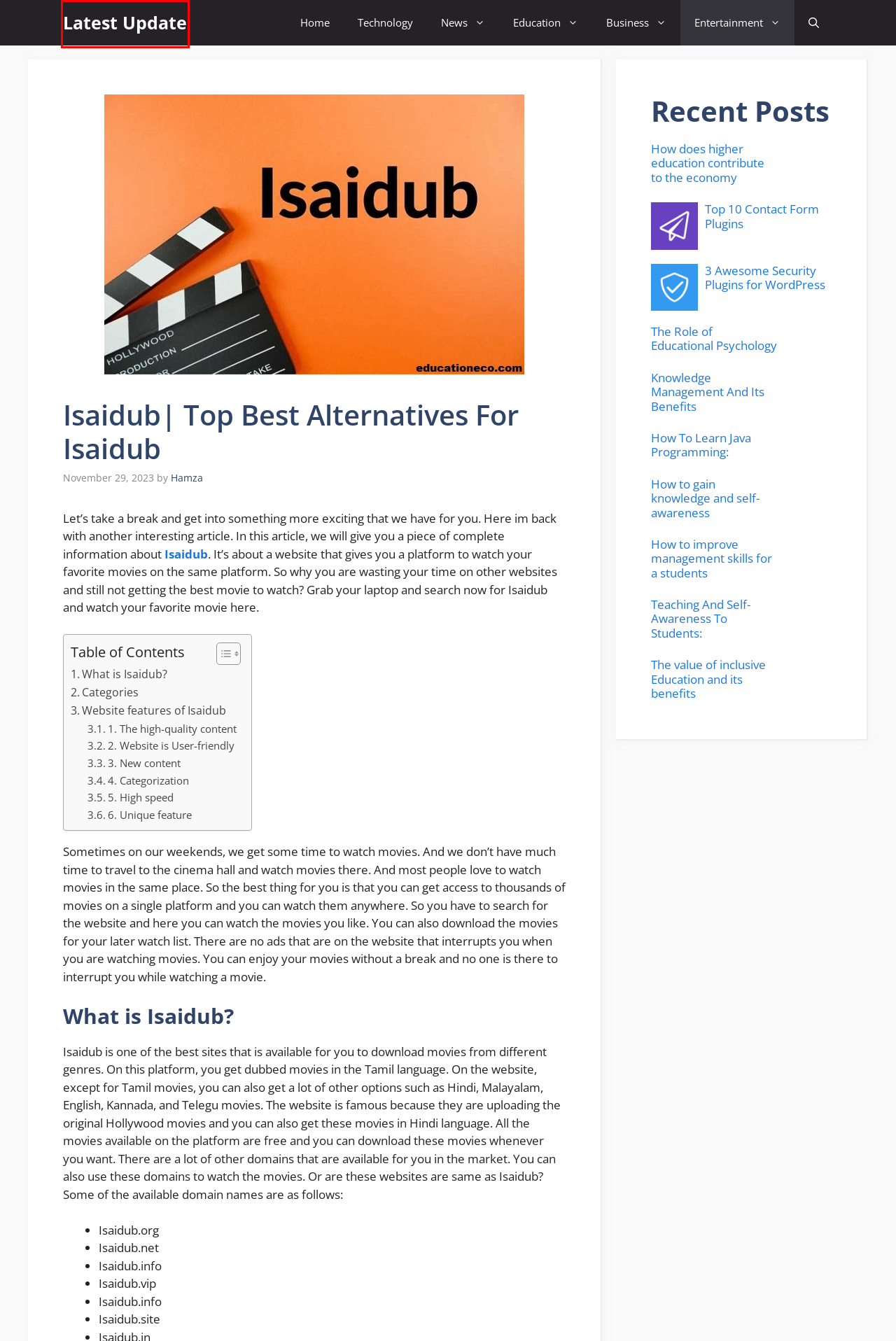Given a screenshot of a webpage with a red bounding box highlighting a UI element, determine which webpage description best matches the new webpage that appears after clicking the highlighted element. Here are the candidates:
A. The value of inclusive Education and its benefits - Latest Update
B. Latest Update -
C. Finance Archives - Latest Update
D. Blogs Archives - Latest Update
E. Education Archives - Latest Update
F. Teaching And Self-Awareness To Students | Education Eco
G. Celebrity Archives - Latest Update
H. Knowledge Management And Its Benefits | Education Eco

B